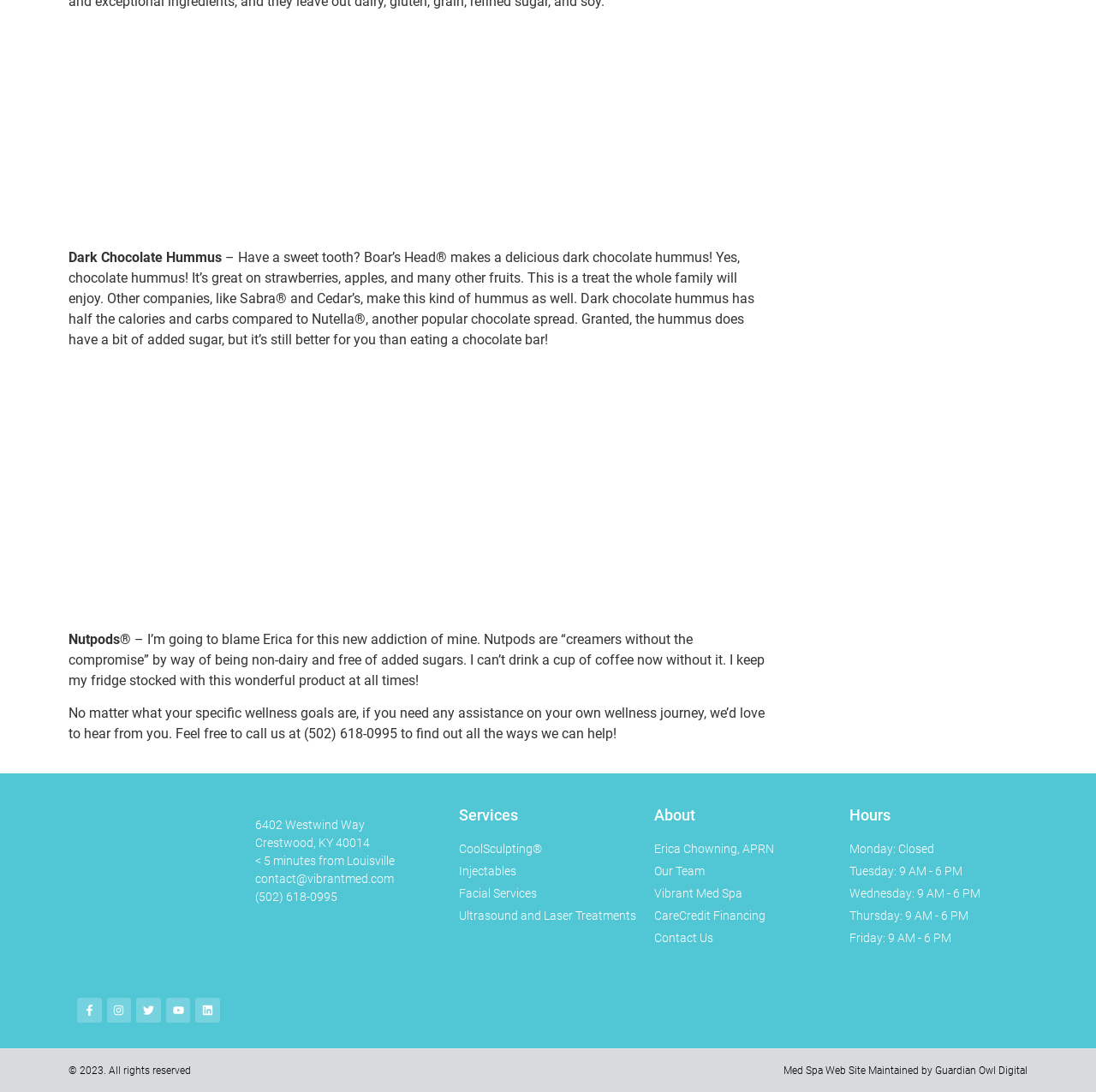Could you determine the bounding box coordinates of the clickable element to complete the instruction: "Check hours on Wednesday"? Provide the coordinates as four float numbers between 0 and 1, i.e., [left, top, right, bottom].

[0.775, 0.766, 0.895, 0.778]